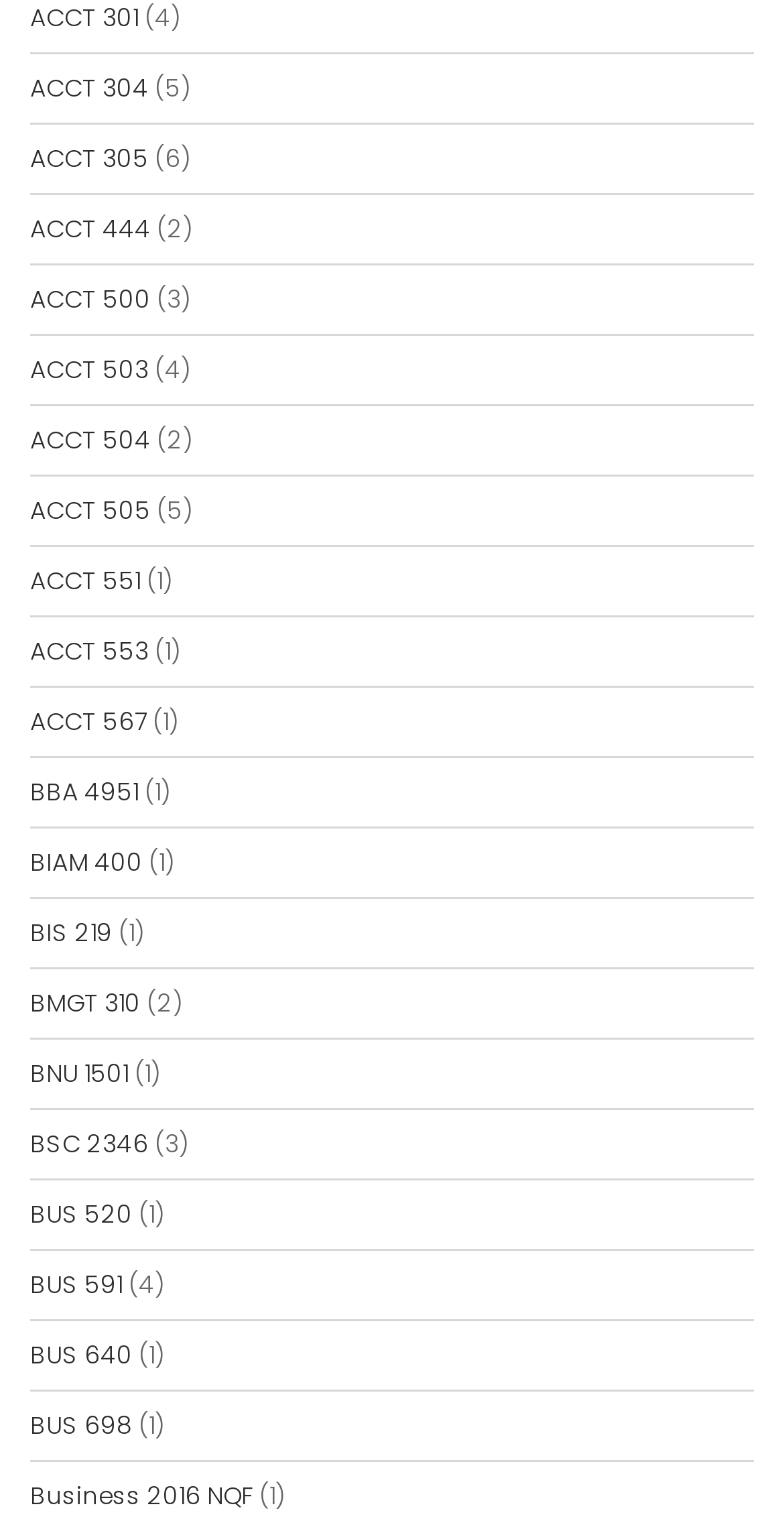With reference to the screenshot, provide a detailed response to the question below:
What is the last course listed?

I looked at the last link in the list, which has the text 'Business 2016 NQF'.